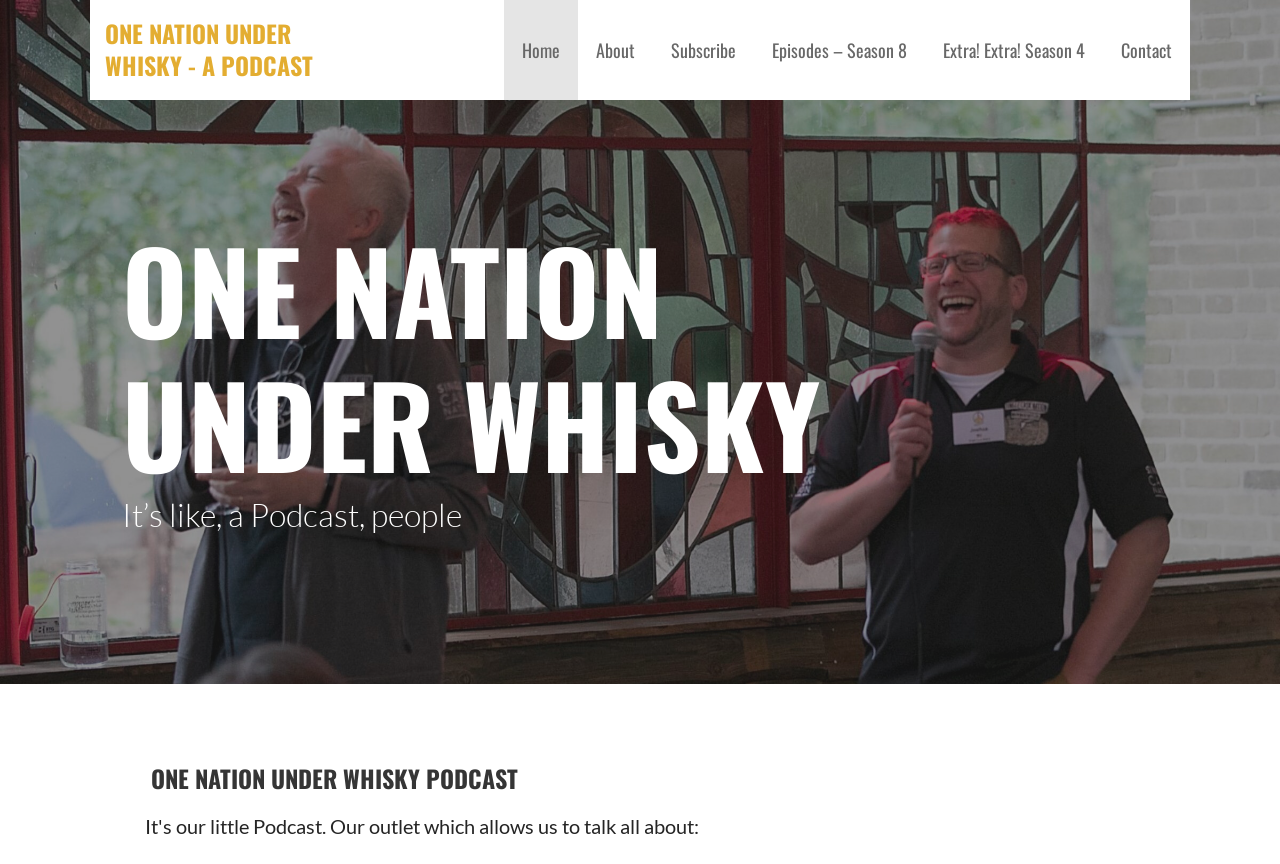What is the tagline of the podcast?
Provide an in-depth answer to the question, covering all aspects.

The tagline of the podcast can be found in the StaticText element 'It’s like, a Podcast, people' below the heading 'ONE NATION UNDER WHISKY'.